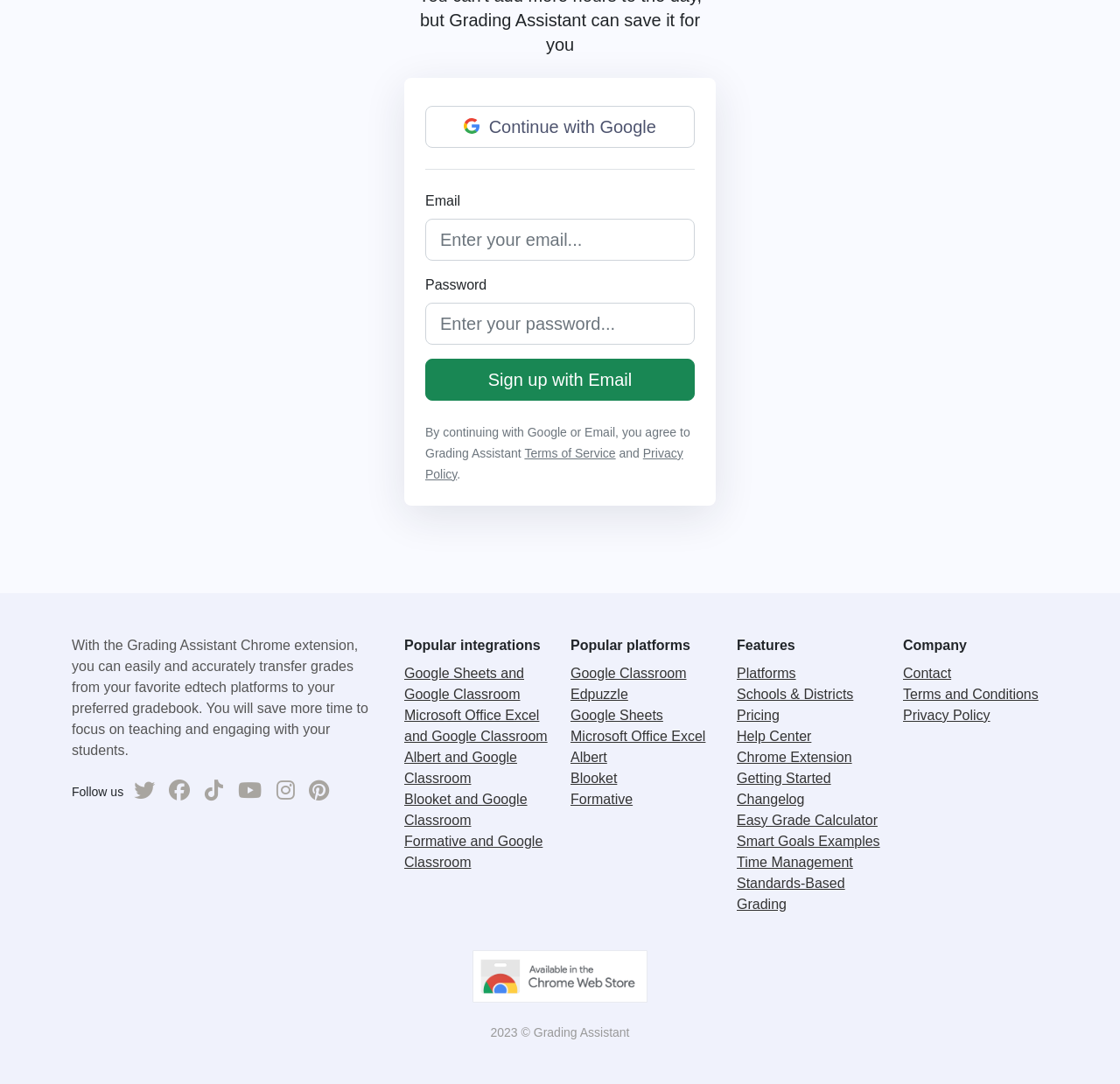Bounding box coordinates should be provided in the format (top-left x, top-left y, bottom-right x, bottom-right y) with all values between 0 and 1. Identify the bounding box for this UI element: Sign up with Email

[0.38, 0.331, 0.62, 0.369]